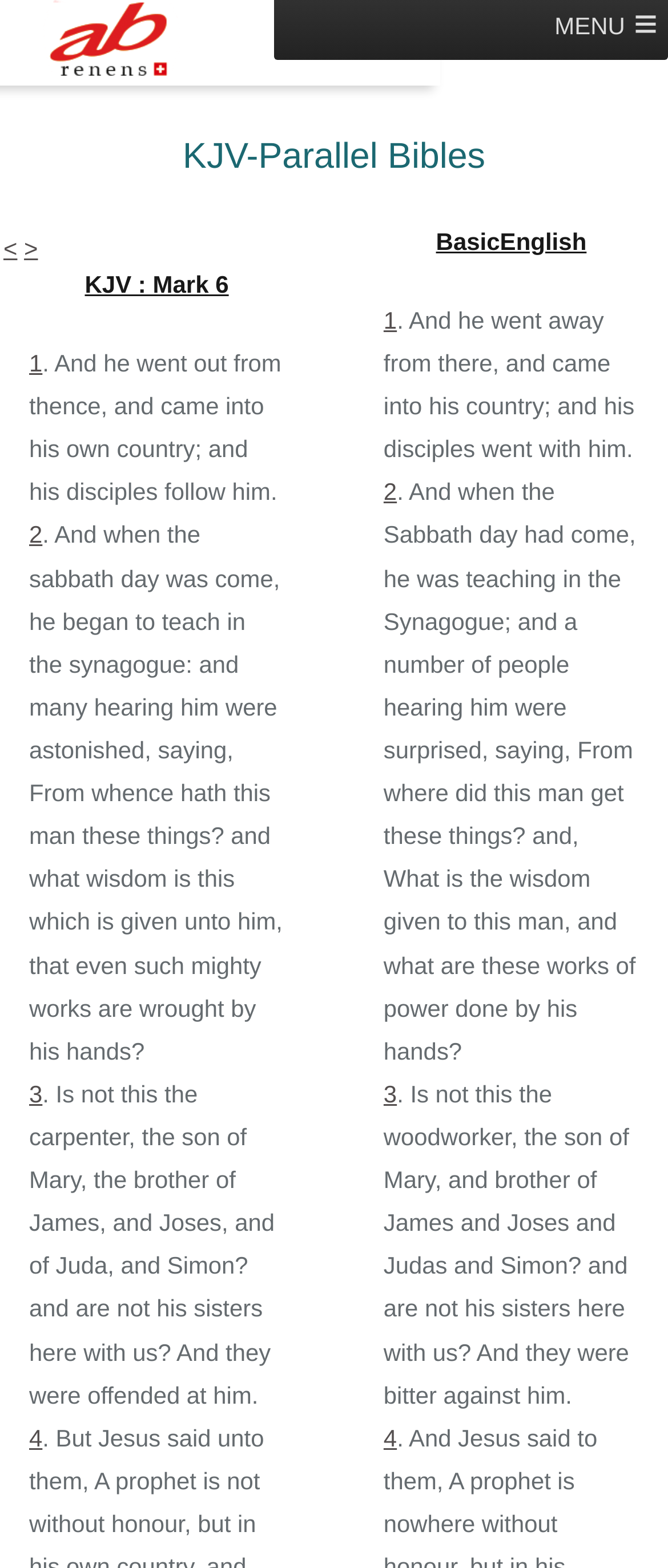Please indicate the bounding box coordinates of the element's region to be clicked to achieve the instruction: "Go to verse 1". Provide the coordinates as four float numbers between 0 and 1, i.e., [left, top, right, bottom].

[0.044, 0.223, 0.064, 0.24]